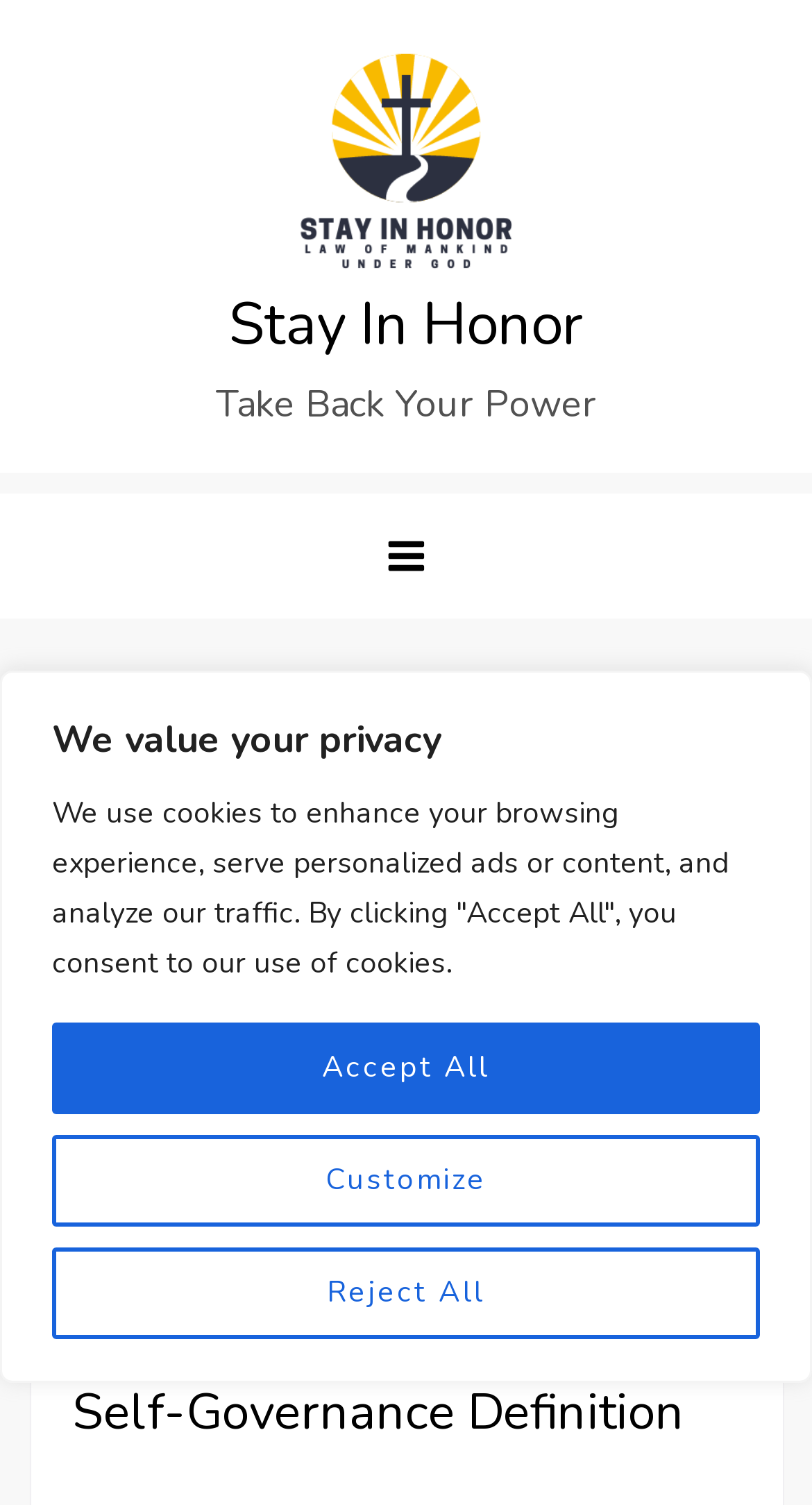What is the purpose of the button 'menu'?
Please give a detailed and thorough answer to the question, covering all relevant points.

The button 'menu' has a property 'controls' with value 'primary-menu', which suggests that the purpose of this button is to access the primary menu of the webpage.